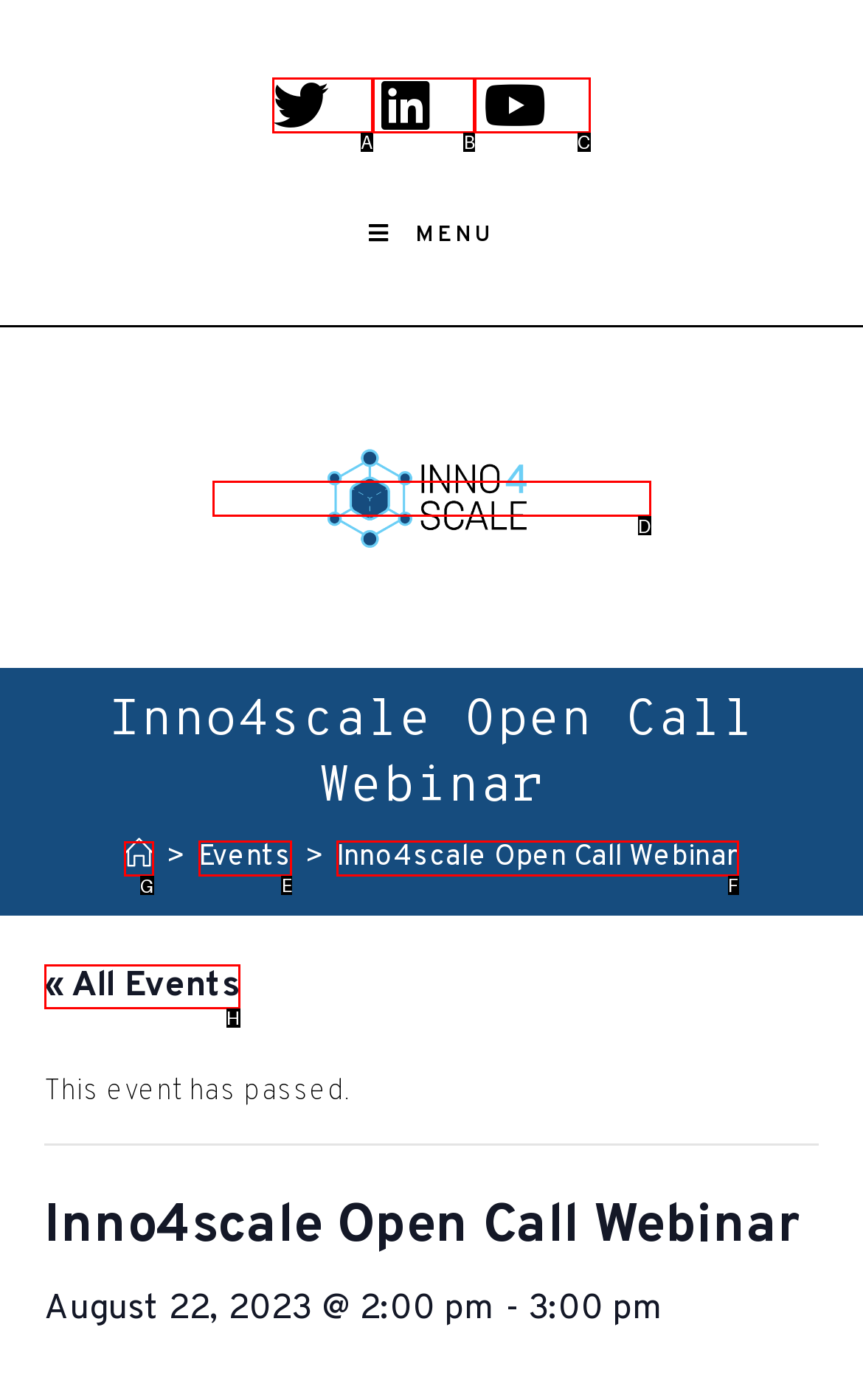Select the appropriate HTML element to click for the following task: Go to Home page
Answer with the letter of the selected option from the given choices directly.

G